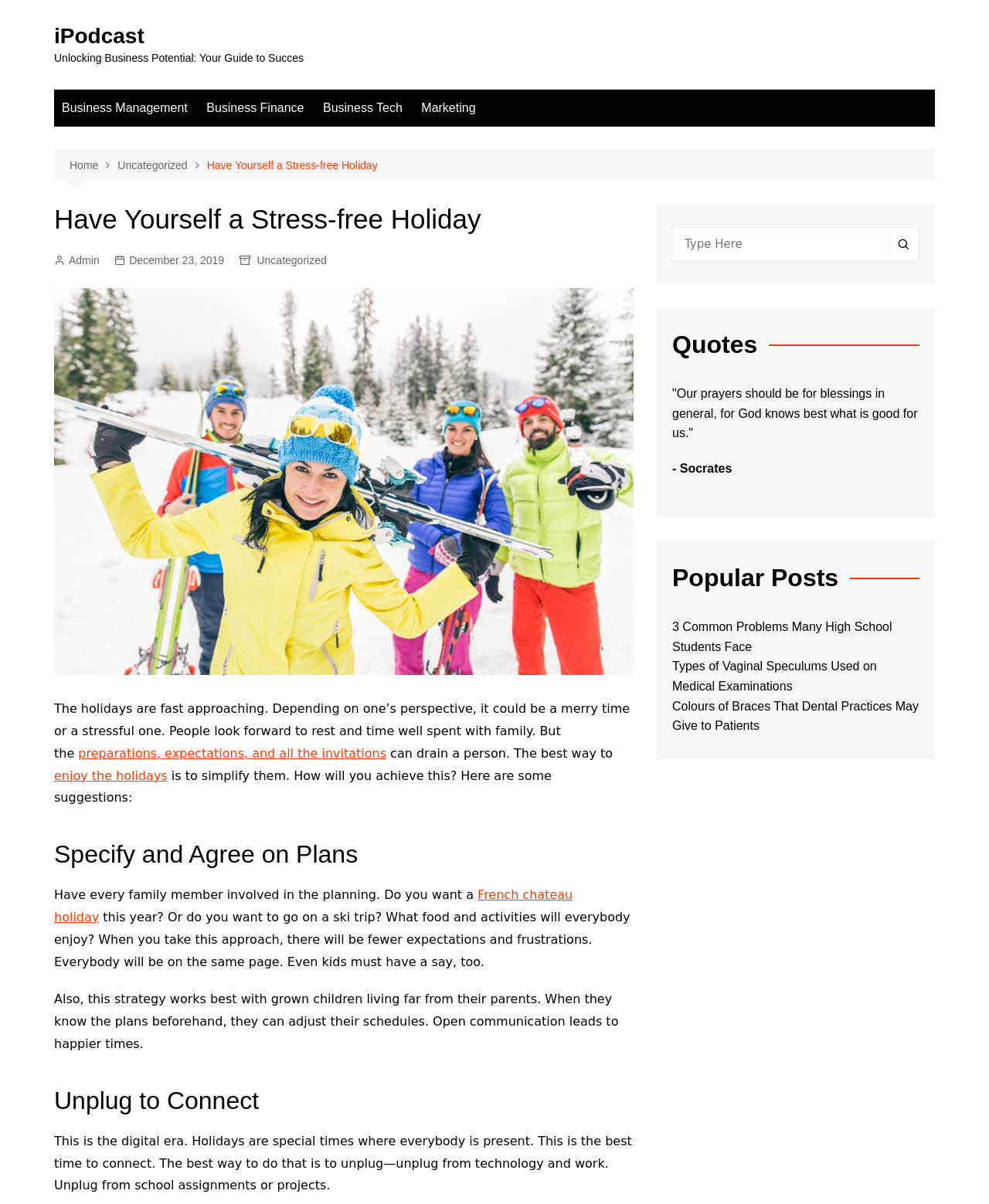Find and extract the text of the primary heading on the webpage.

Have Yourself a Stress-free Holiday